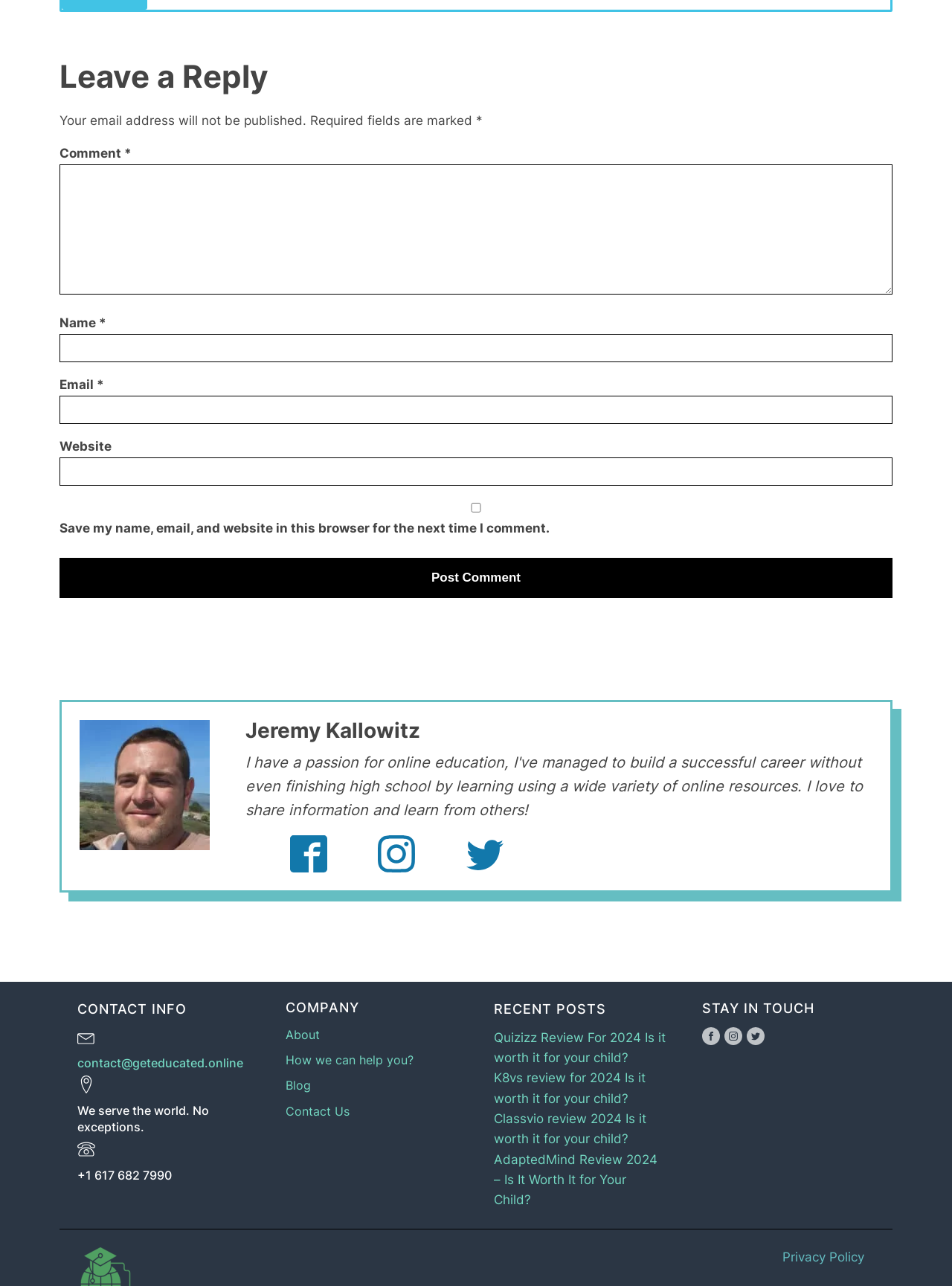How many textboxes are there in the comment form?
Using the visual information, respond with a single word or phrase.

4